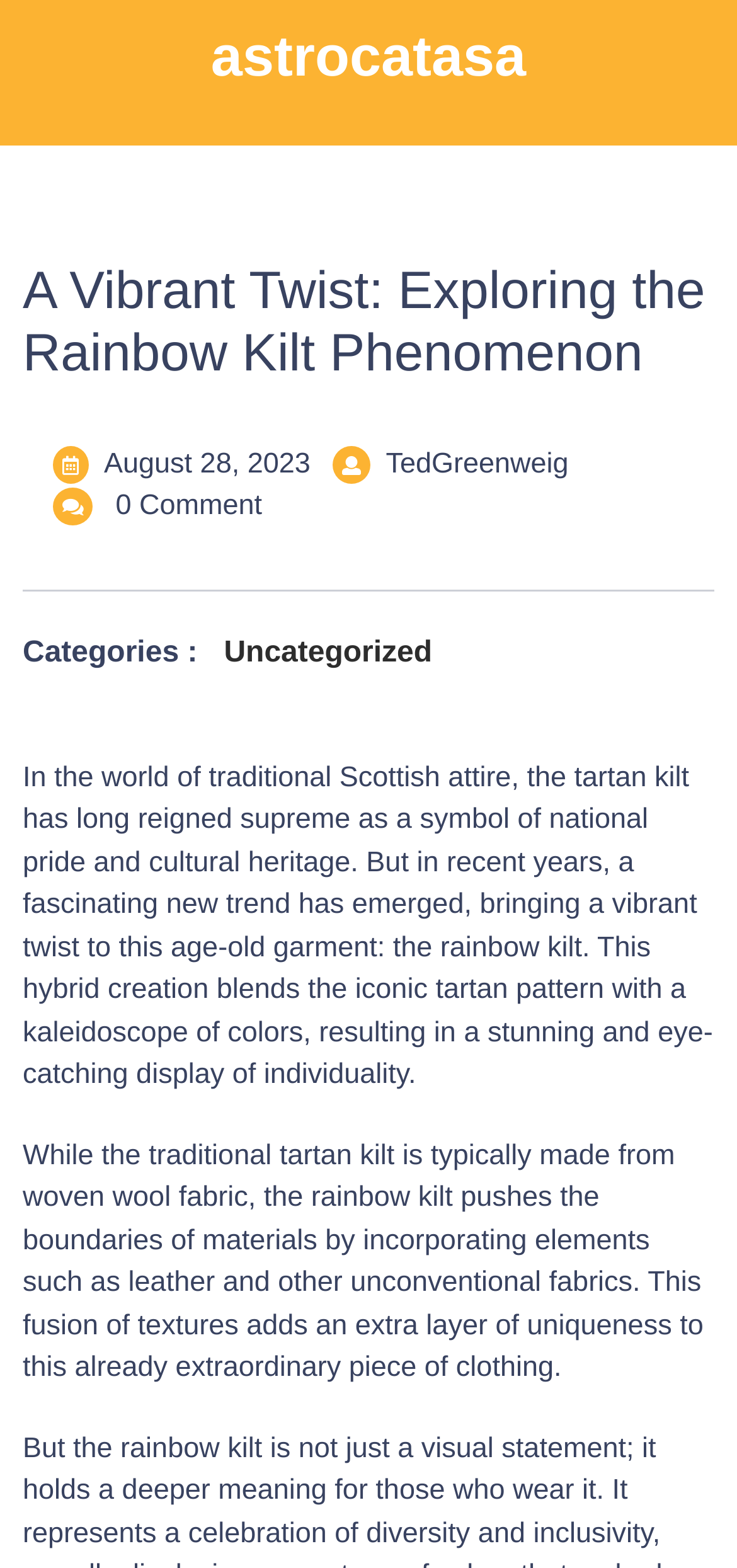Who is the author of the article?
Analyze the screenshot and provide a detailed answer to the question.

The author of the article can be found in the link element with the text 'TedGreenweig A Vibrant Twist: Exploring the Rainbow Kilt Phenomenon' which is located below the main heading.